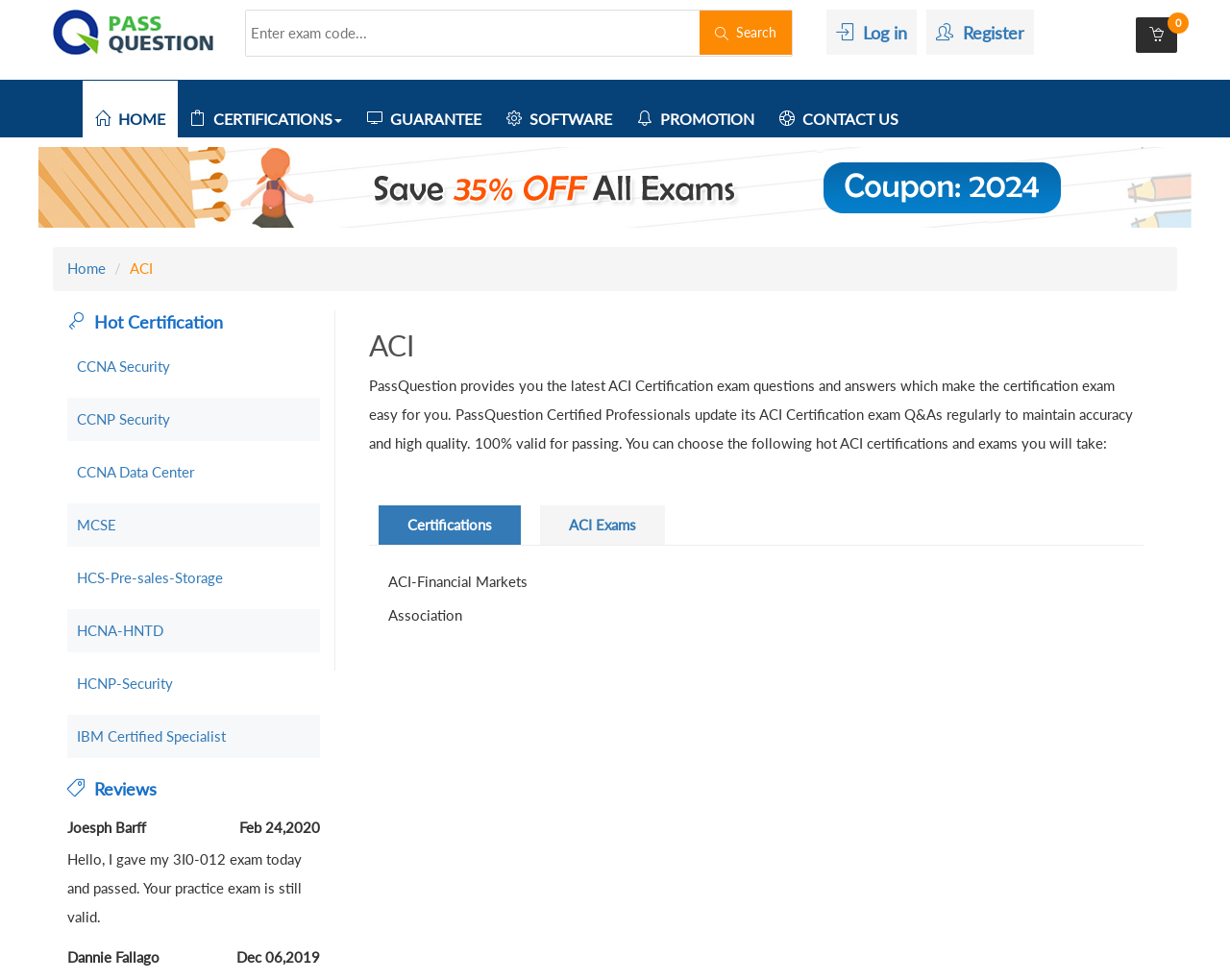Locate the bounding box coordinates of the element to click to perform the following action: 'Go to the home page'. The coordinates should be given as four float values between 0 and 1, in the form of [left, top, right, bottom].

[0.067, 0.083, 0.145, 0.142]